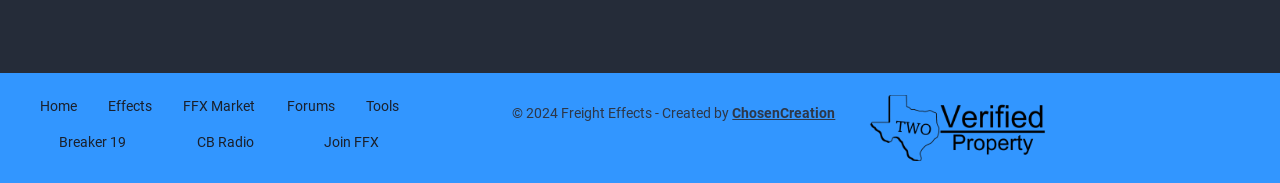Please identify the bounding box coordinates of the element I need to click to follow this instruction: "check FFX market".

[0.137, 0.481, 0.206, 0.68]